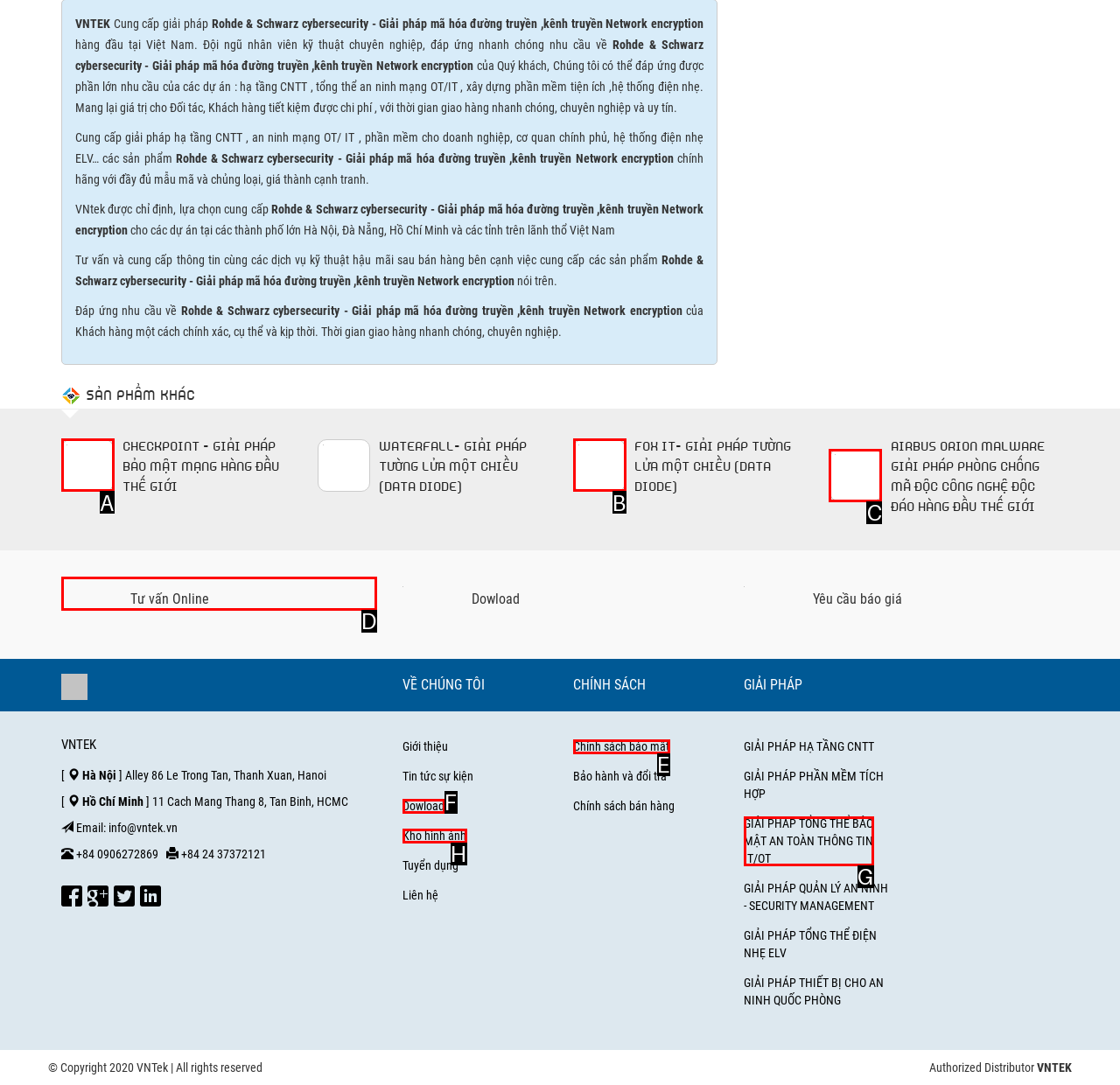Identify the HTML element that corresponds to the following description: Kho hình ảnh Provide the letter of the best matching option.

H